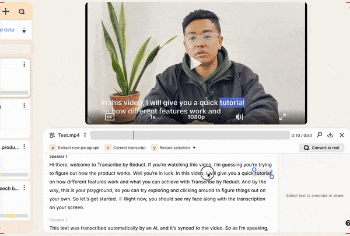Answer the following inquiry with a single word or phrase:
What is the purpose of the tutorial video?

To educate viewers on utilizing technology effectively